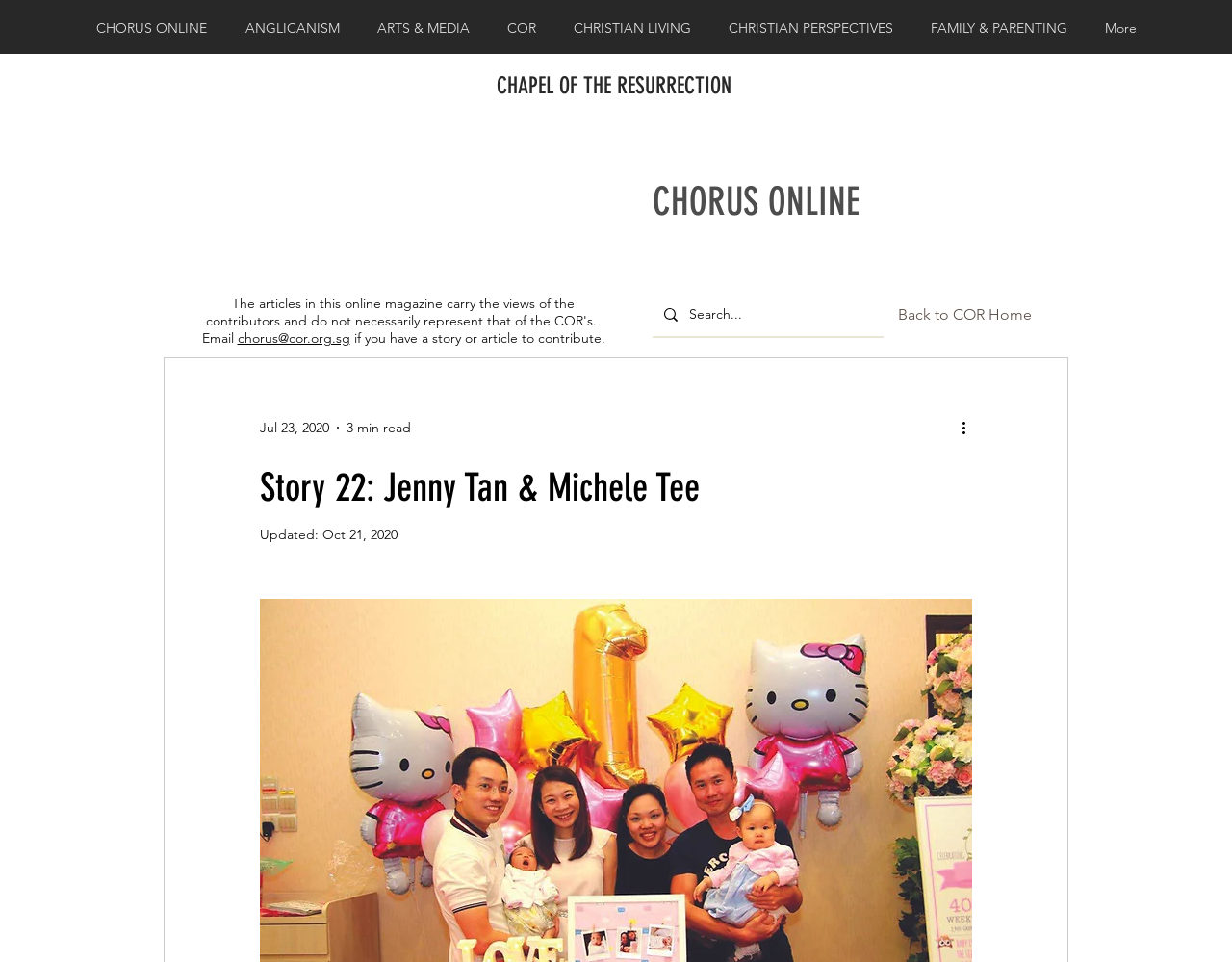Provide a thorough summary of the webpage.

This webpage appears to be an article or story about Jenny Tan and Michele Tee, with a focus on their experience at the Chapel of the Resurrection (COR). 

At the top of the page, there is a navigation menu with several links, including "CHORUS ONLINE", "ANGLICANISM", "ARTS & MEDIA", "COR", "CHRISTIAN LIVING", "CHRISTIAN PERSPECTIVES", "FAMILY & PARENTING", and "More". 

Below the navigation menu, there is a heading that reads "Story 22: Jenny Tan & Michele Tee". Next to the heading, there is a button labeled "More actions" and an image. 

The main content of the page is divided into sections. The first section has a heading "CHAPEL OF THE RESURRECTION" and a link to the same title. 

The next section has a heading "CHORUS ONLINE" and a paragraph of text that explains the purpose of the online magazine. There is also a contact email address provided for contributing stories or articles. 

On the right side of the page, there is a search bar with a magnifying glass icon. 

At the bottom of the page, there is a link to go "Back to COR Home".